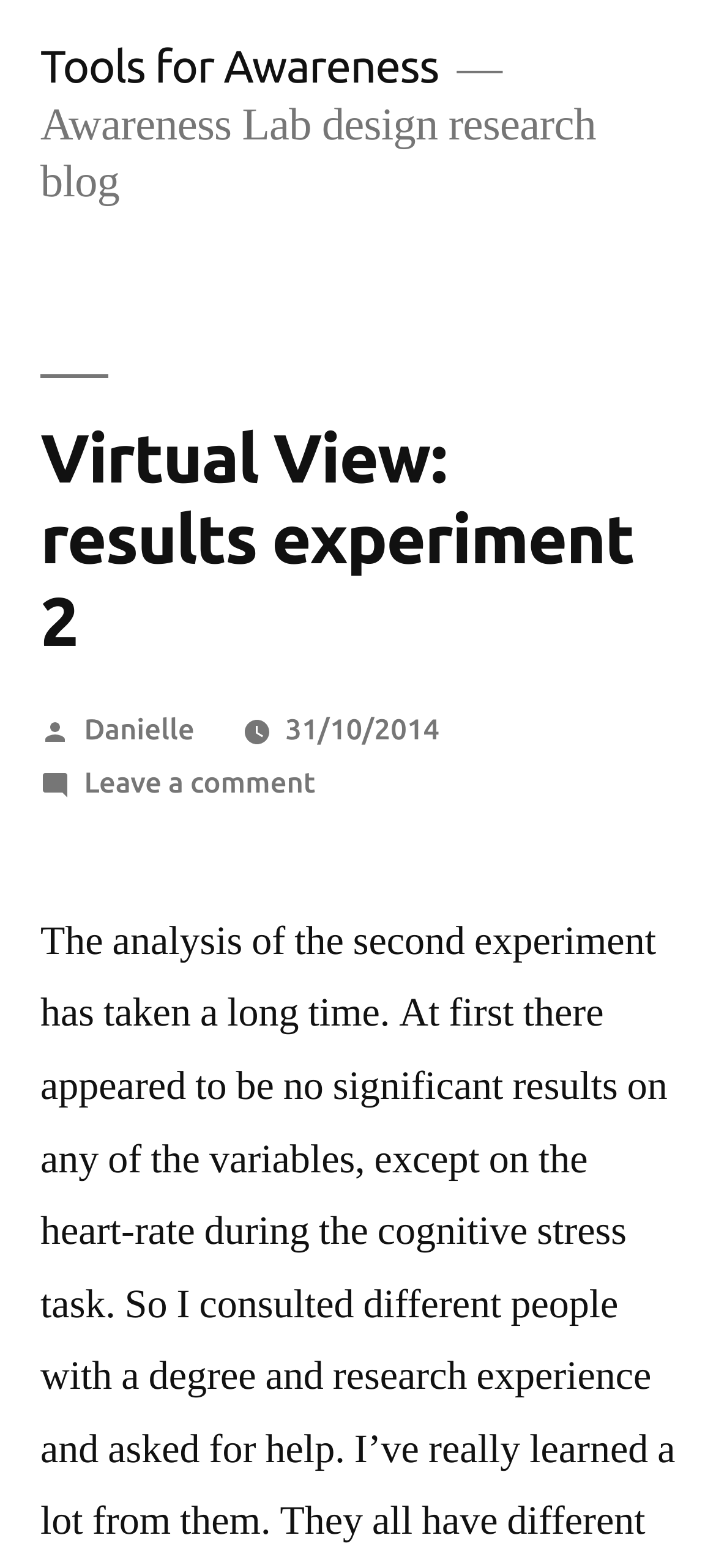Create an elaborate caption that covers all aspects of the webpage.

The webpage is a blog post titled "Virtual View: results experiment 2 – Tools for Awareness" with a focus on design research. At the top, there is a link to "Tools for Awareness" and a static text "Awareness Lab design research blog". Below the title, there is a header section that contains the main title "Virtual View: results experiment 2" in a larger font size. 

To the right of the main title, there is a section with the author's name "Danielle" and the date "31/10/2014" in a smaller font size. The date is also marked as a time element. Below this section, there is a link to "Leave a comment on Virtual View: results experiment 2", which suggests that the blog post allows user comments.